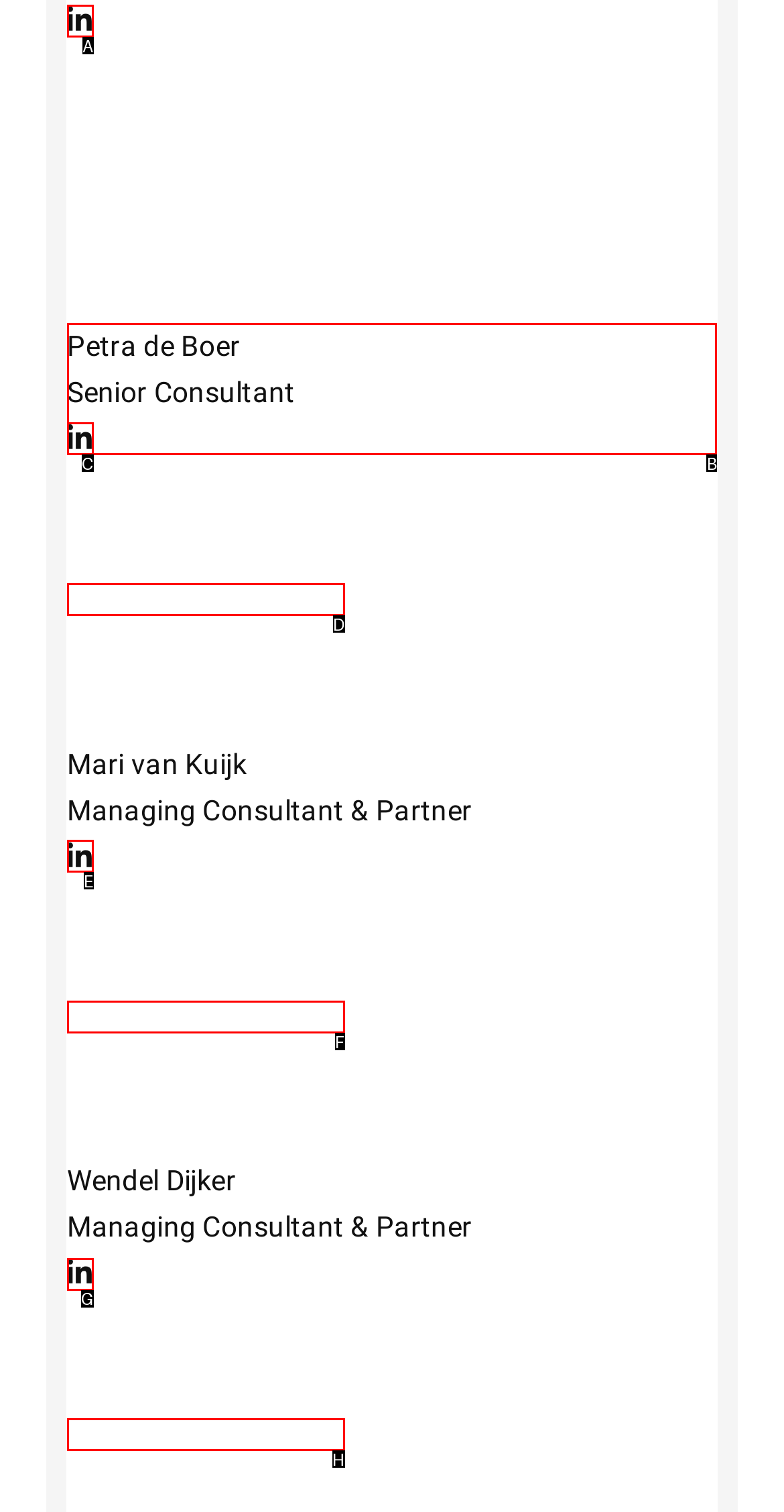Using the description: parent_node: Wendel Dijker title="LinkedIn", find the HTML element that matches it. Answer with the letter of the chosen option.

G